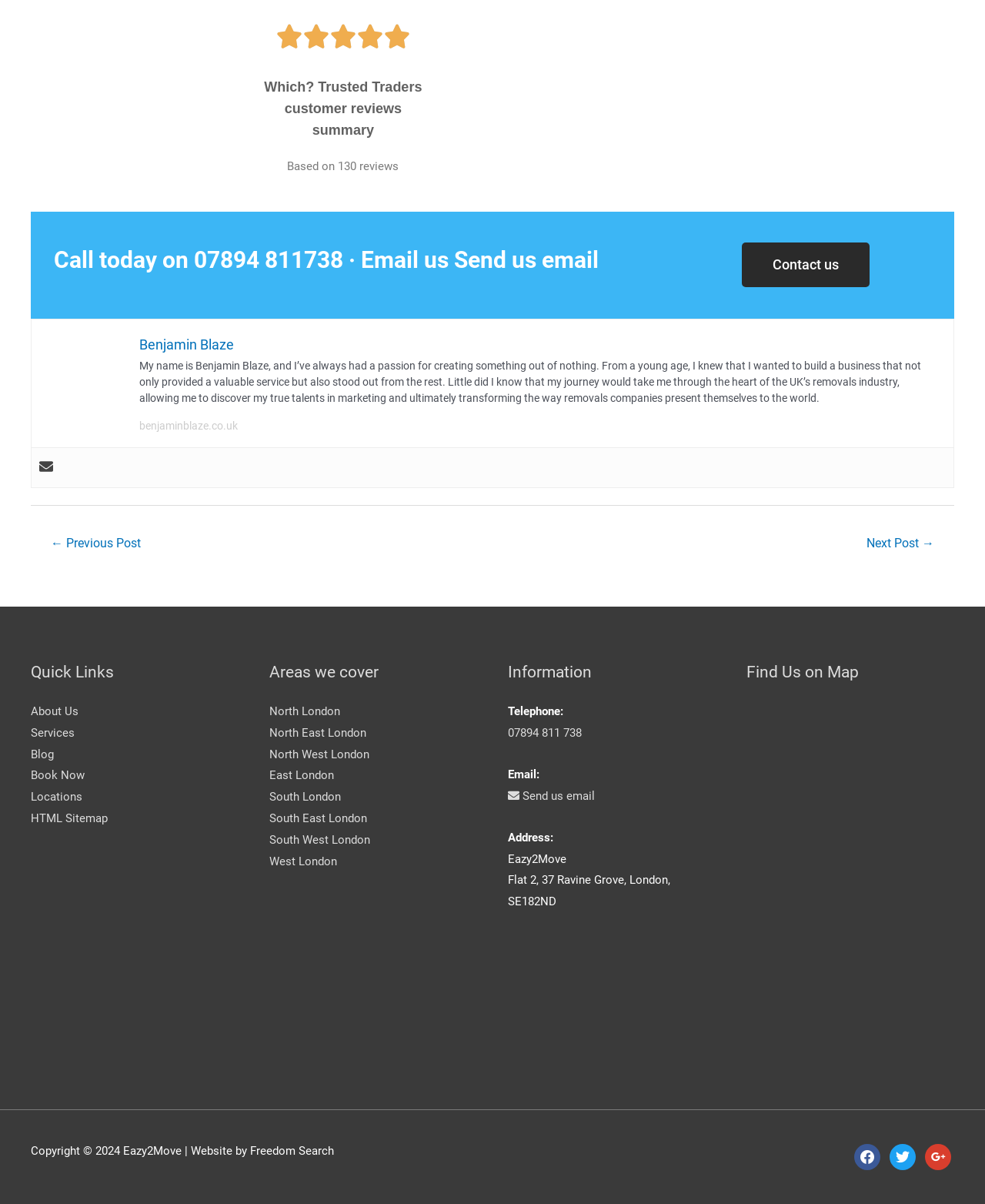Please determine the bounding box coordinates for the UI element described as: "Services".

[0.031, 0.603, 0.076, 0.614]